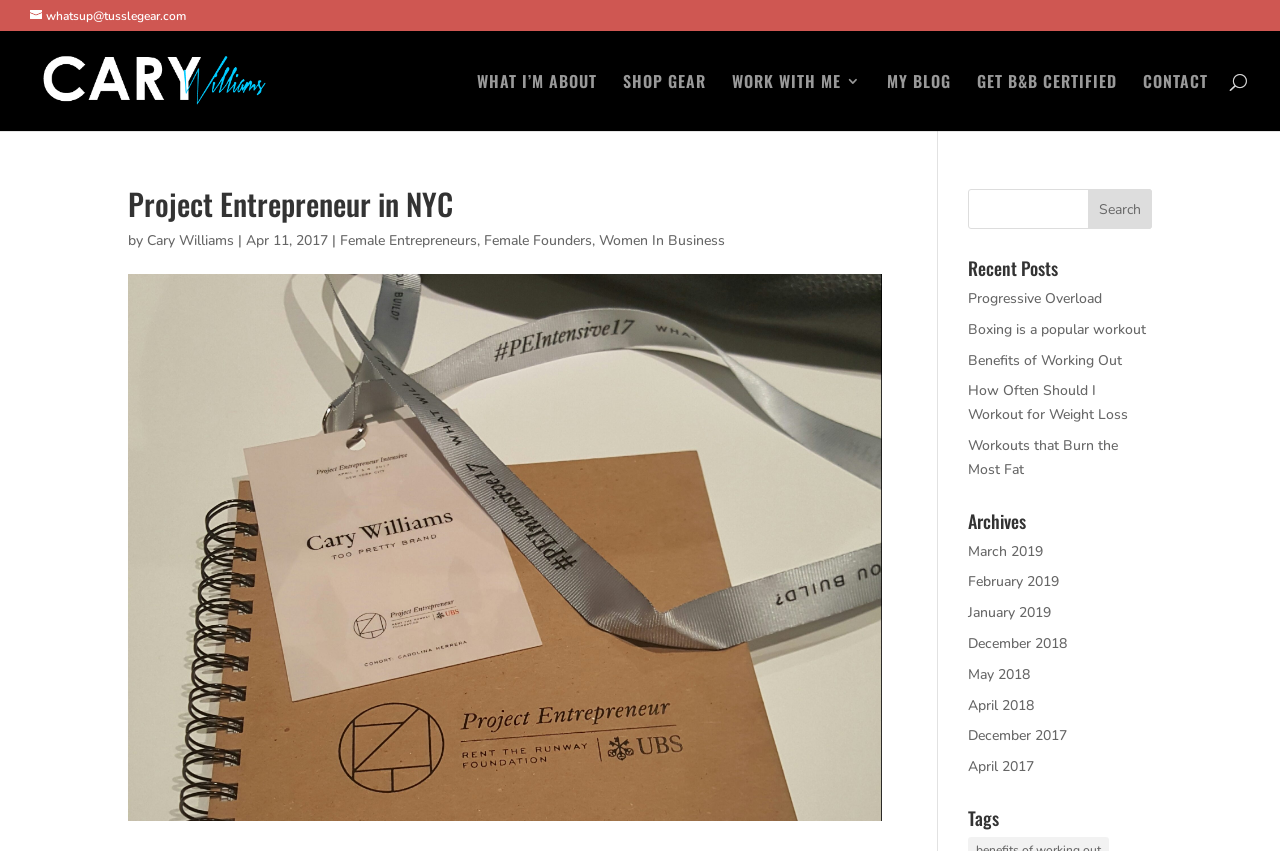Please provide a detailed answer to the question below based on the screenshot: 
How many links are there in the 'Recent Posts' section?

The 'Recent Posts' section can be found by looking at the right-hand side of the webpage. It has a heading with the text 'Recent Posts', and below it, there are five links with different post titles. Therefore, there are five links in the 'Recent Posts' section.